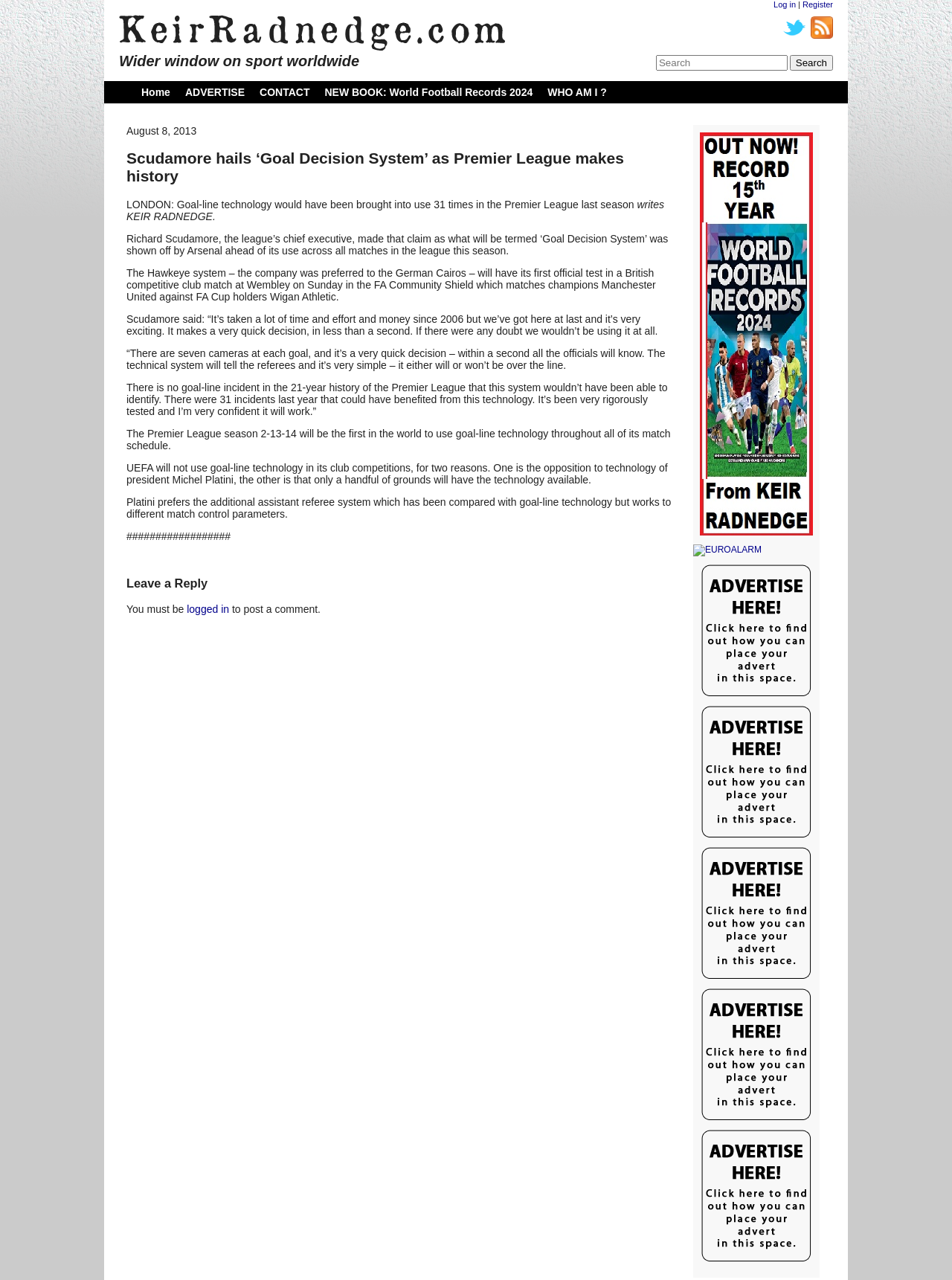Can you find the bounding box coordinates for the element to click on to achieve the instruction: "Go to the home page"?

[0.148, 0.067, 0.179, 0.077]